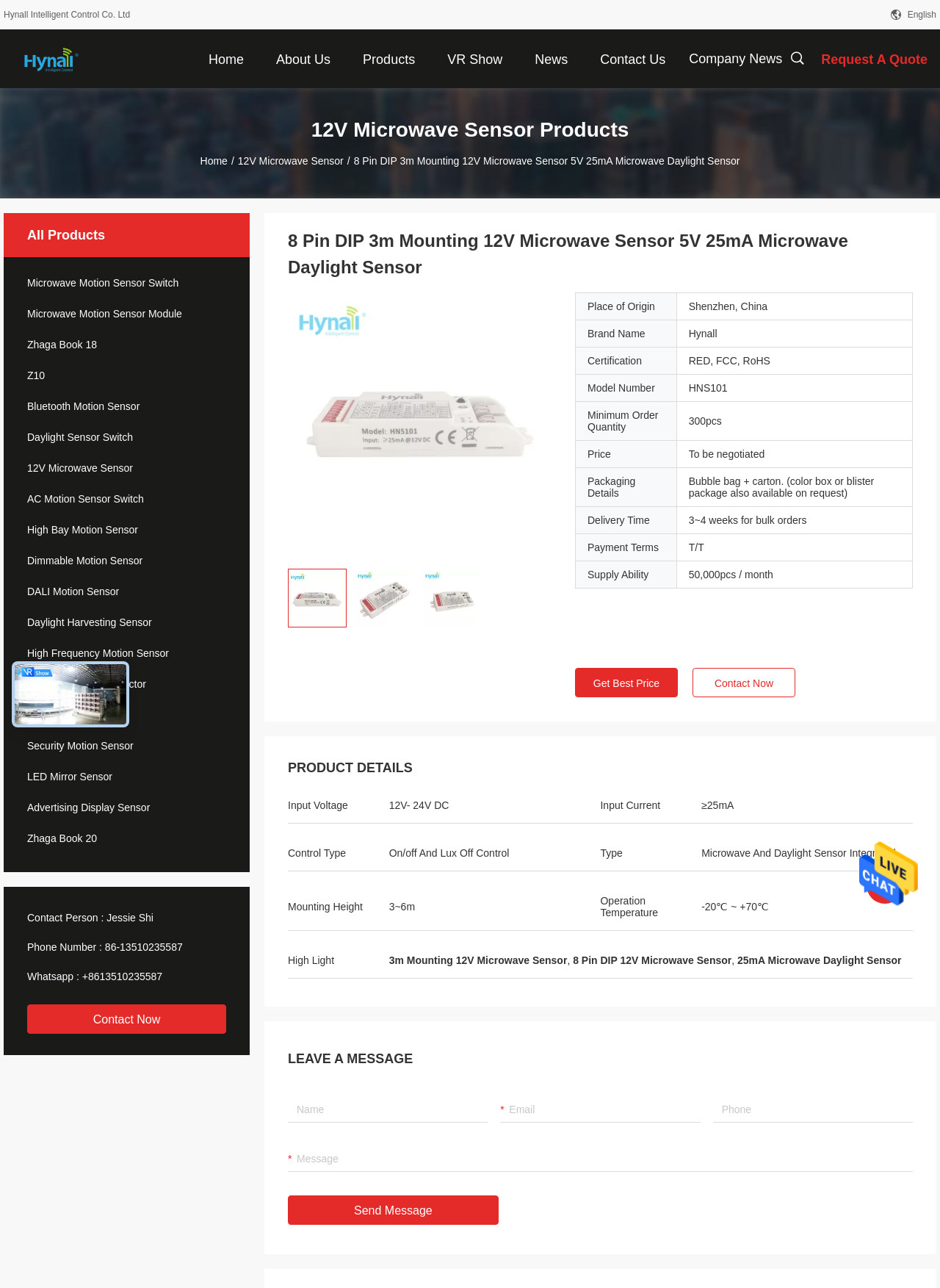Pinpoint the bounding box coordinates for the area that should be clicked to perform the following instruction: "Search for products".

[0.839, 0.032, 0.857, 0.055]